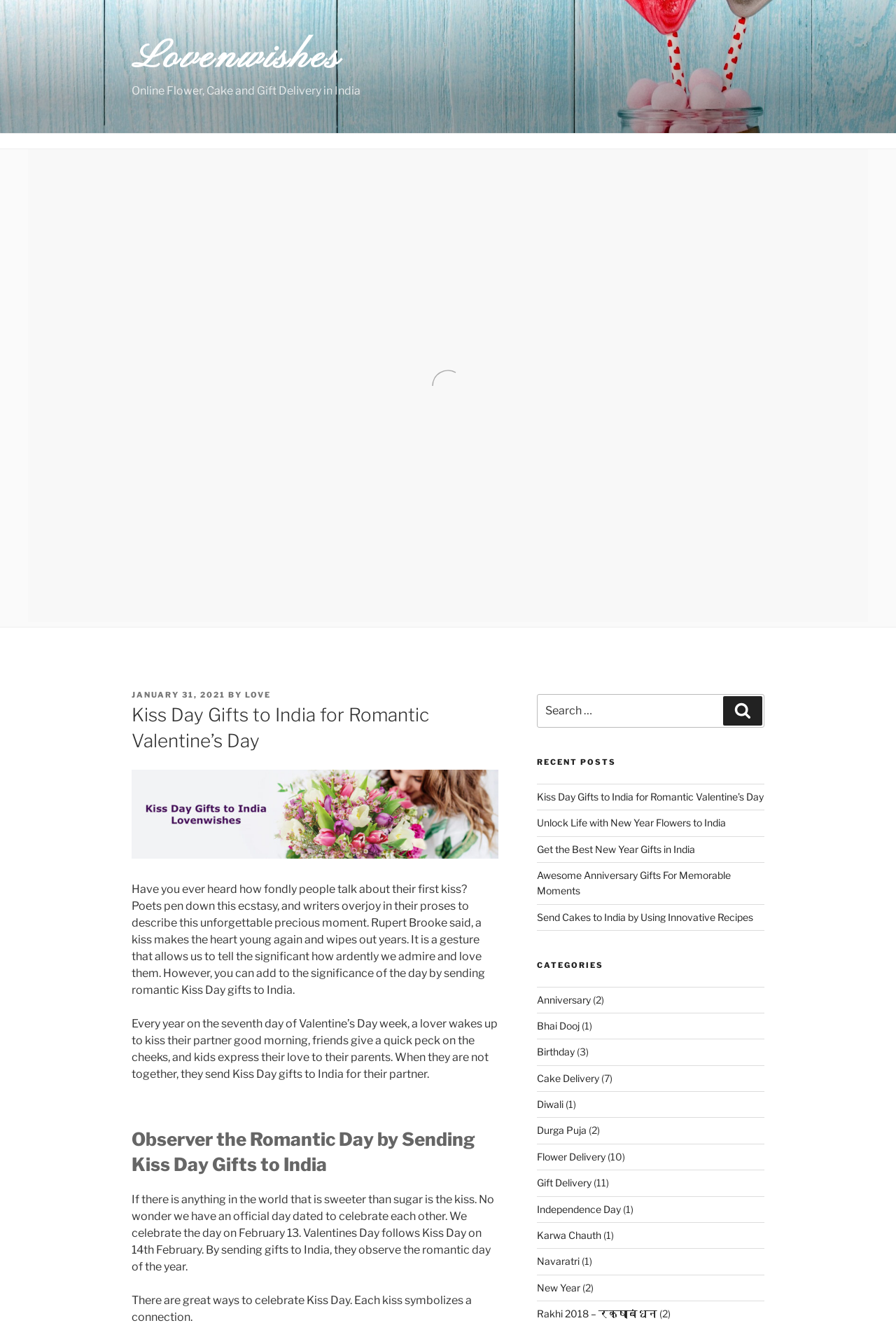Give the bounding box coordinates for this UI element: "Independence Day". The coordinates should be four float numbers between 0 and 1, arranged as [left, top, right, bottom].

[0.599, 0.909, 0.693, 0.918]